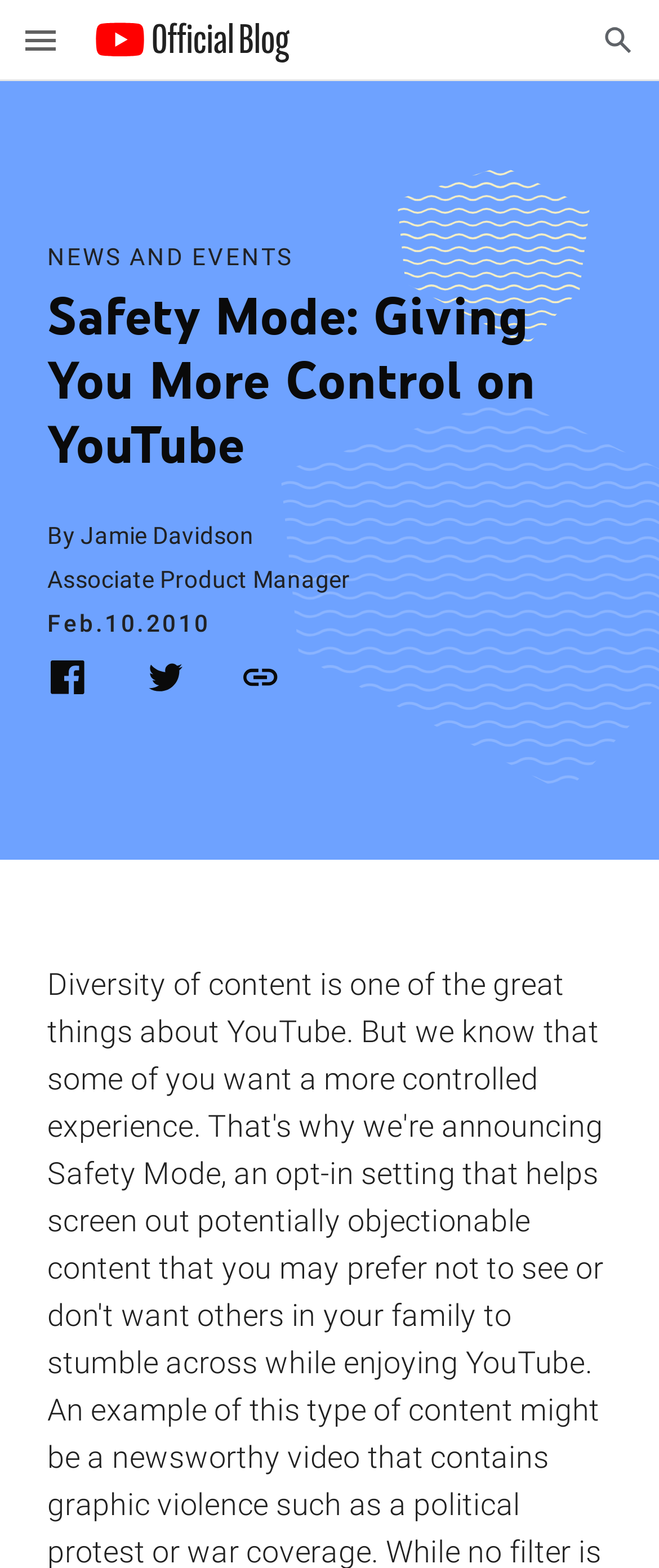Give an extensive and precise description of the webpage.

The webpage is about the YouTube Blog, specifically an article titled "Safety Mode: Giving You More Control on YouTube". At the top left, there is a button to toggle the navigation menu. Next to it, on the top left, is the YouTube Official Blog logo, which is an image. On the top right, there is a button to open the search function.

Below the top section, there is a heading that displays the title of the article. The author's name, Jamie Davidson, and his title, Associate Product Manager, are displayed below the heading. The publication date, February 10, 2010, is shown below the author's information.

On the same level as the author's information, there are three social media links: Facebook, Twitter, and a "Copy link" button. Each of these links has an accompanying image.